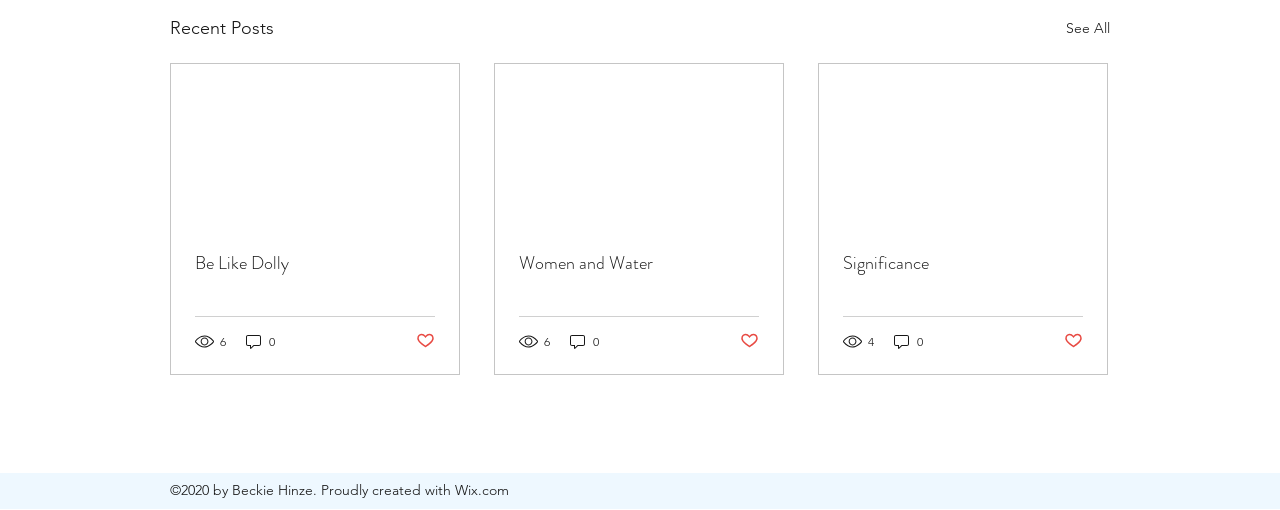Find the bounding box coordinates for the UI element that matches this description: "parent_node: Women and Water".

[0.387, 0.125, 0.612, 0.443]